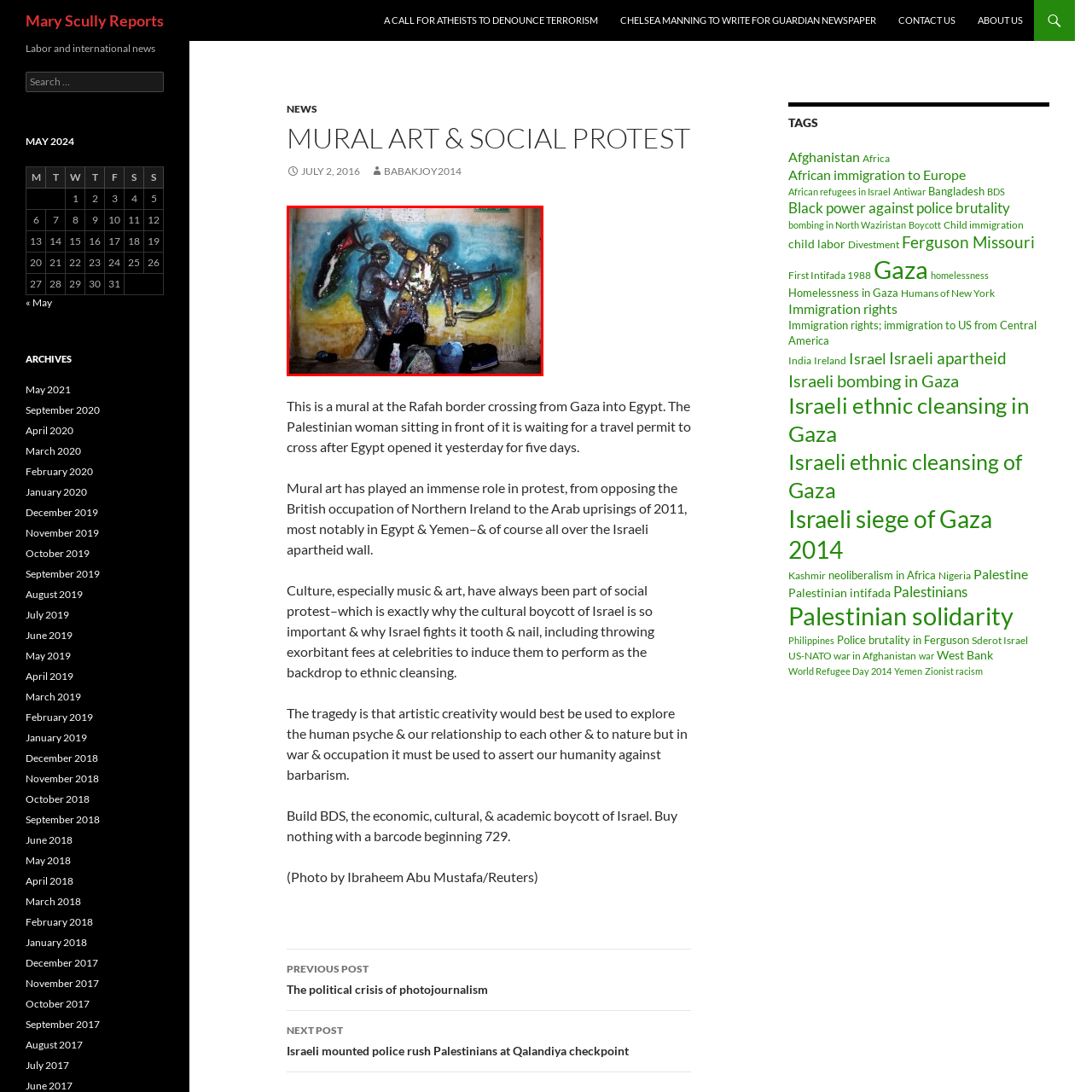Pay attention to the image highlighted by the red border, What is the mural behind the woman depicting? Please give a one-word or short phrase answer.

A scene of confrontation